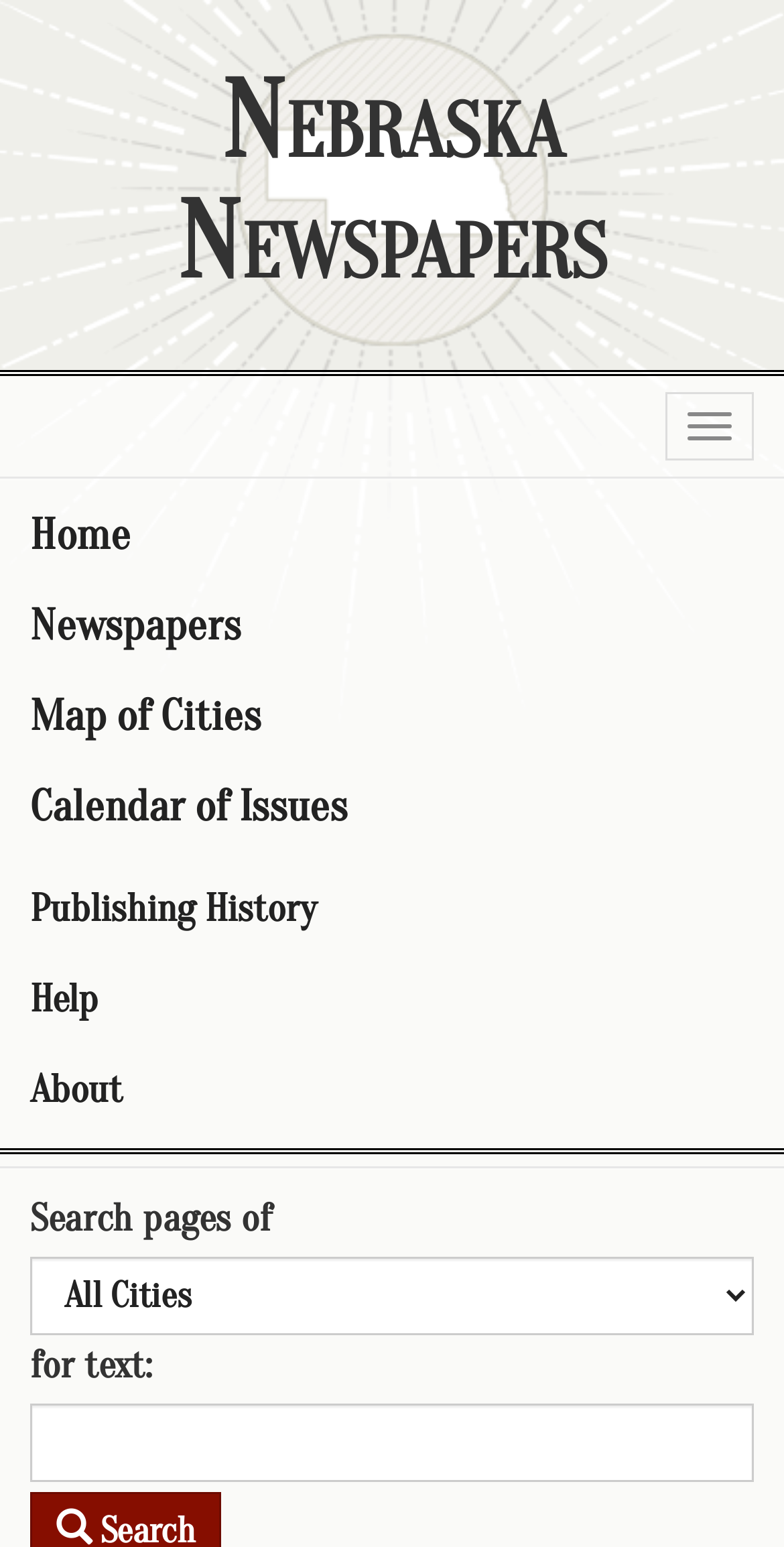What is the current date of the newspaper issue?
Based on the image, give a one-word or short phrase answer.

October 24, 1895